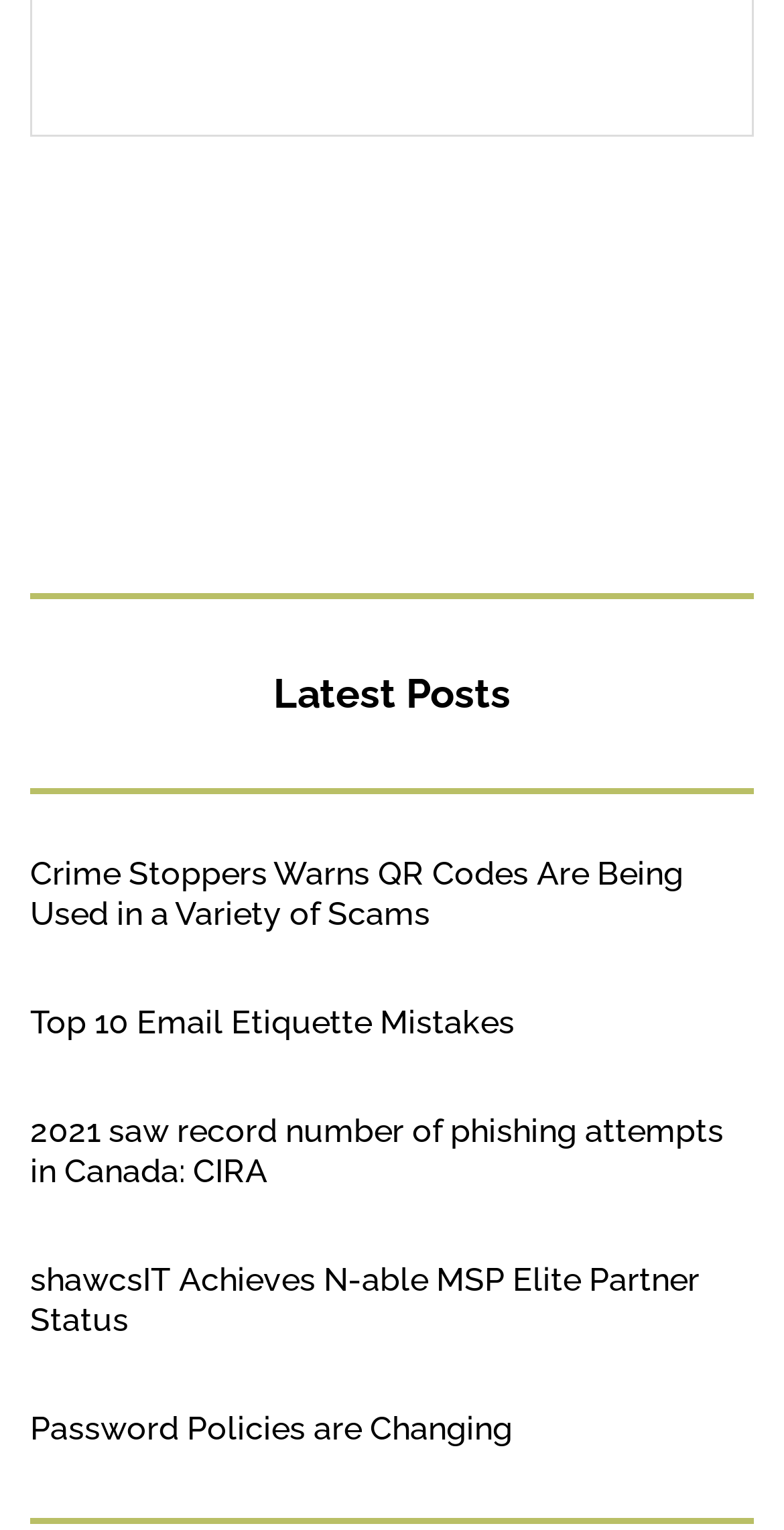Using the information from the screenshot, answer the following question thoroughly:
How many characters are in the last link?

I counted the number of characters in the OCR text of the last link element, which is 'Password Policies are Changing'. There are 24 characters in the text.